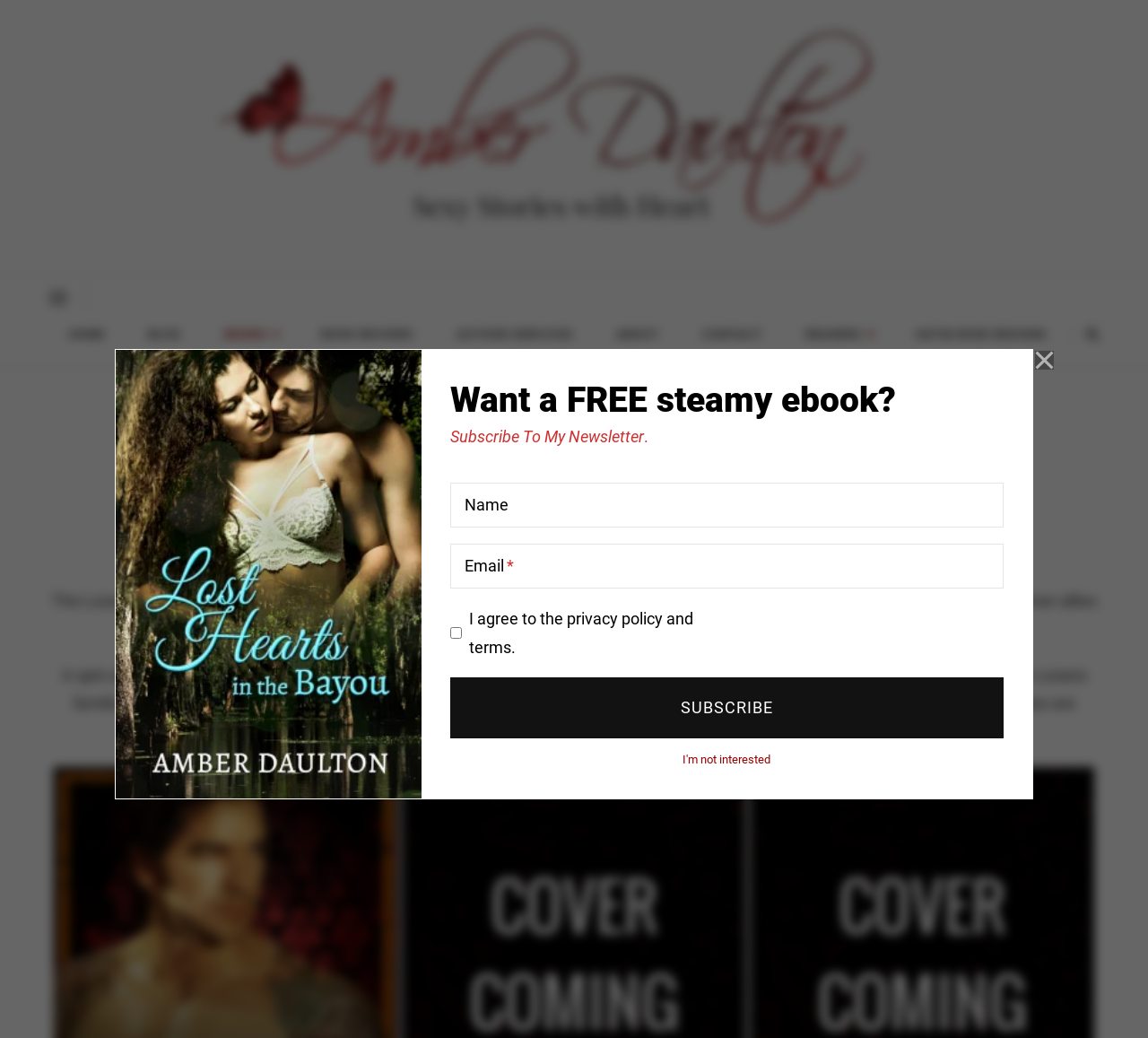How many links are there in the 'Mobile' section?
Craft a detailed and extensive response to the question.

I counted the number of links under the 'Mobile' section, which includes links like 'HOME', 'BLOG', 'BOOKS', and others, and found a total of 13 links.